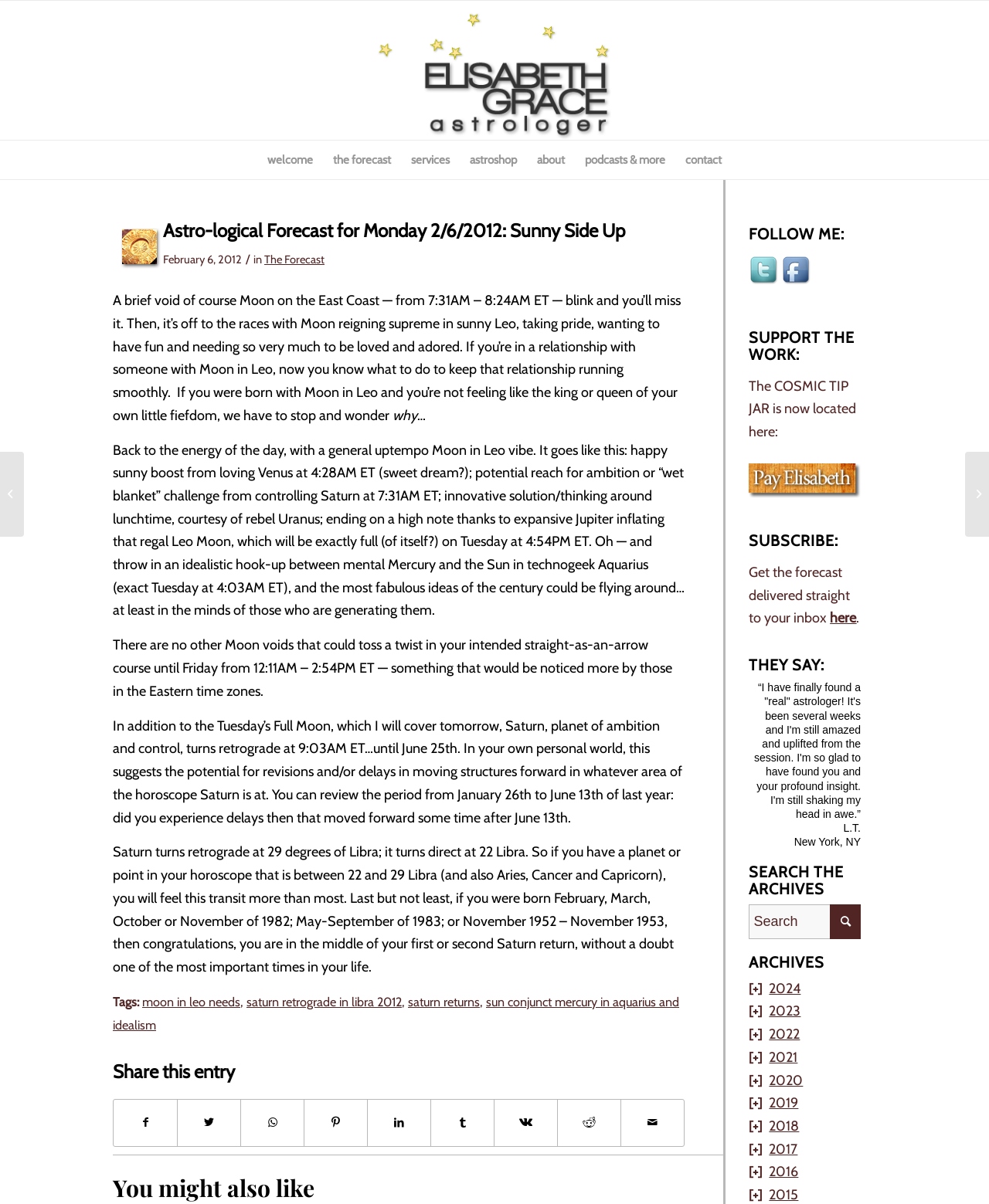Explain the webpage in detail, including its primary components.

This webpage is an astrology blog, specifically a forecast for Monday, February 6, 2012. At the top, there is a link to the astrologer's name, Elisabeth Grace, accompanied by an image. Below this, there is a vertical menu with several options, including "welcome", "the forecast", "services", "astroshop", "about", "podcasts & more", and "contact".

The main content of the page is an article with a heading "Astro-logical Forecast for Monday 2/6/2012: Sunny Side Up". The article discusses the astrological events of the day, including a brief void of course Moon on the East Coast and the Moon's transition into Leo. The text is divided into several paragraphs, with timestamps and astrological details.

To the right of the article, there are several sections, including "You might also like", "FOLLOW ME:", "SUPPORT THE WORK:", "SUBSCRIBE:", "THEY SAY:", "SEARCH THE ARCHIVES", and "ARCHIVES". These sections contain links to other articles, social media profiles, and a search function.

At the bottom of the page, there is a footer section with links to share the article on various social media platforms, as well as a section with testimonials and a search function. The page also has an archives section with links to previous years, from 2019 to 2024.